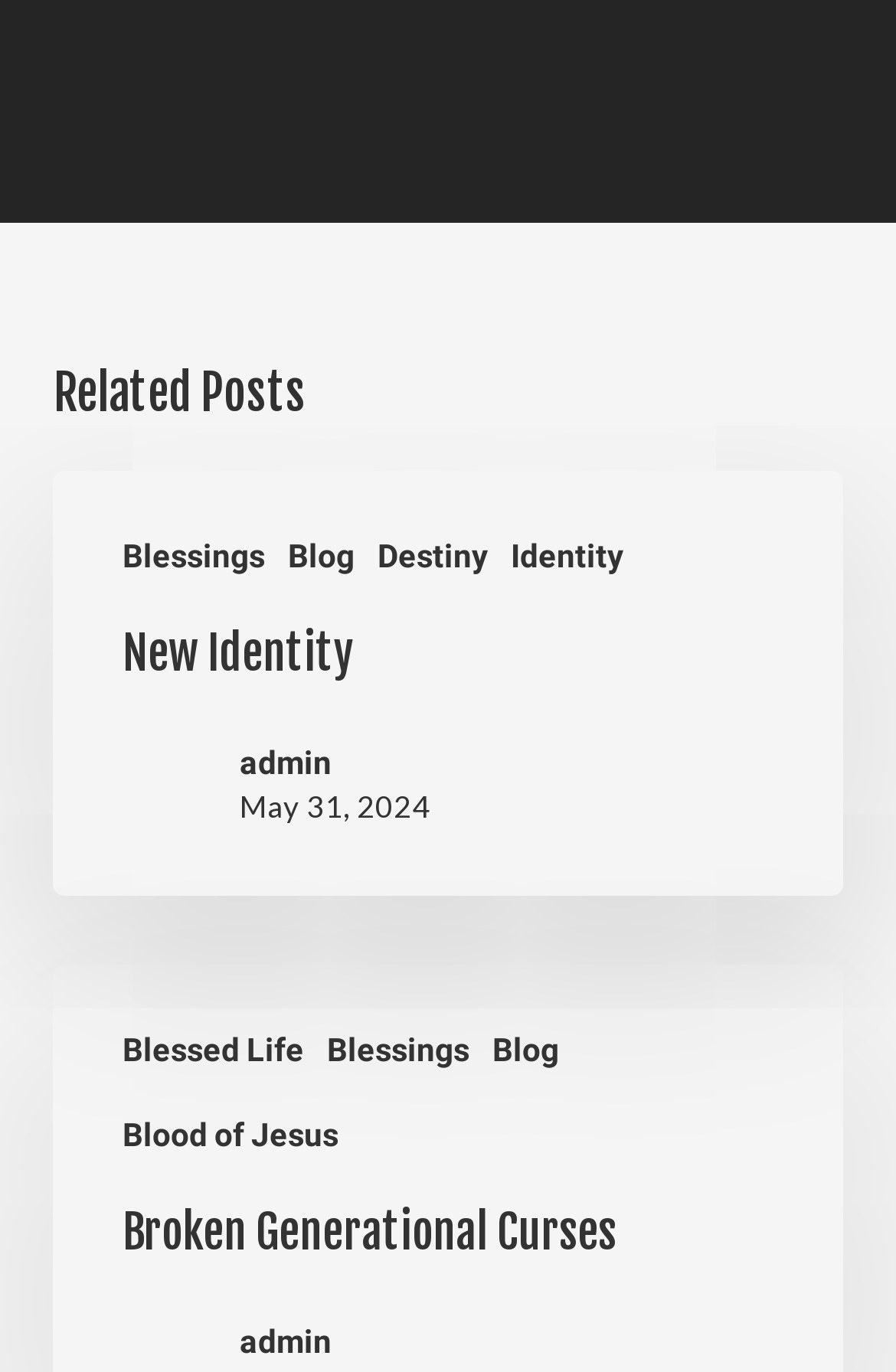What is the title of the first related post?
Answer with a single word or phrase, using the screenshot for reference.

Blessings